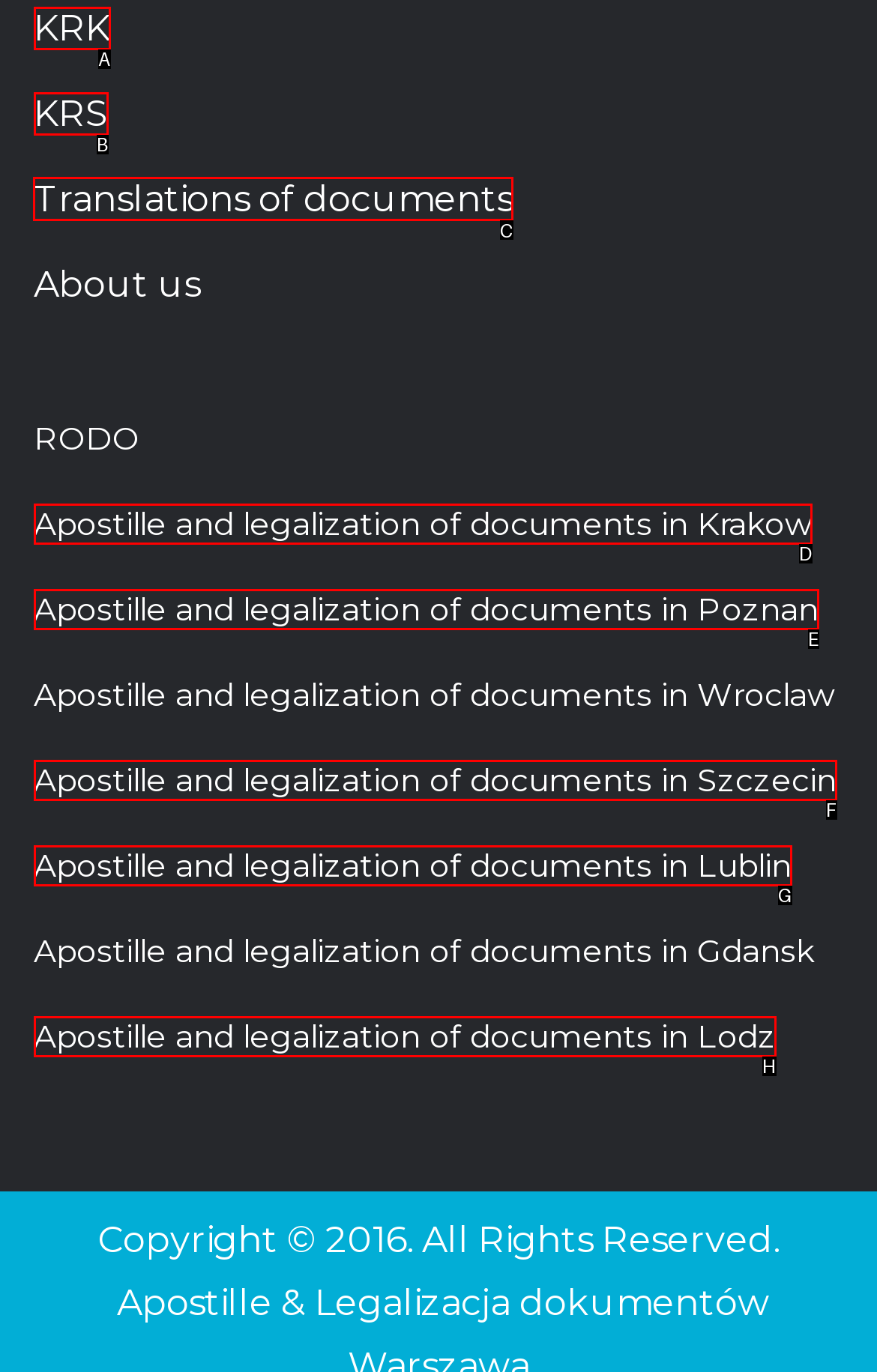Identify the appropriate choice to fulfill this task: View Translations of documents
Respond with the letter corresponding to the correct option.

C